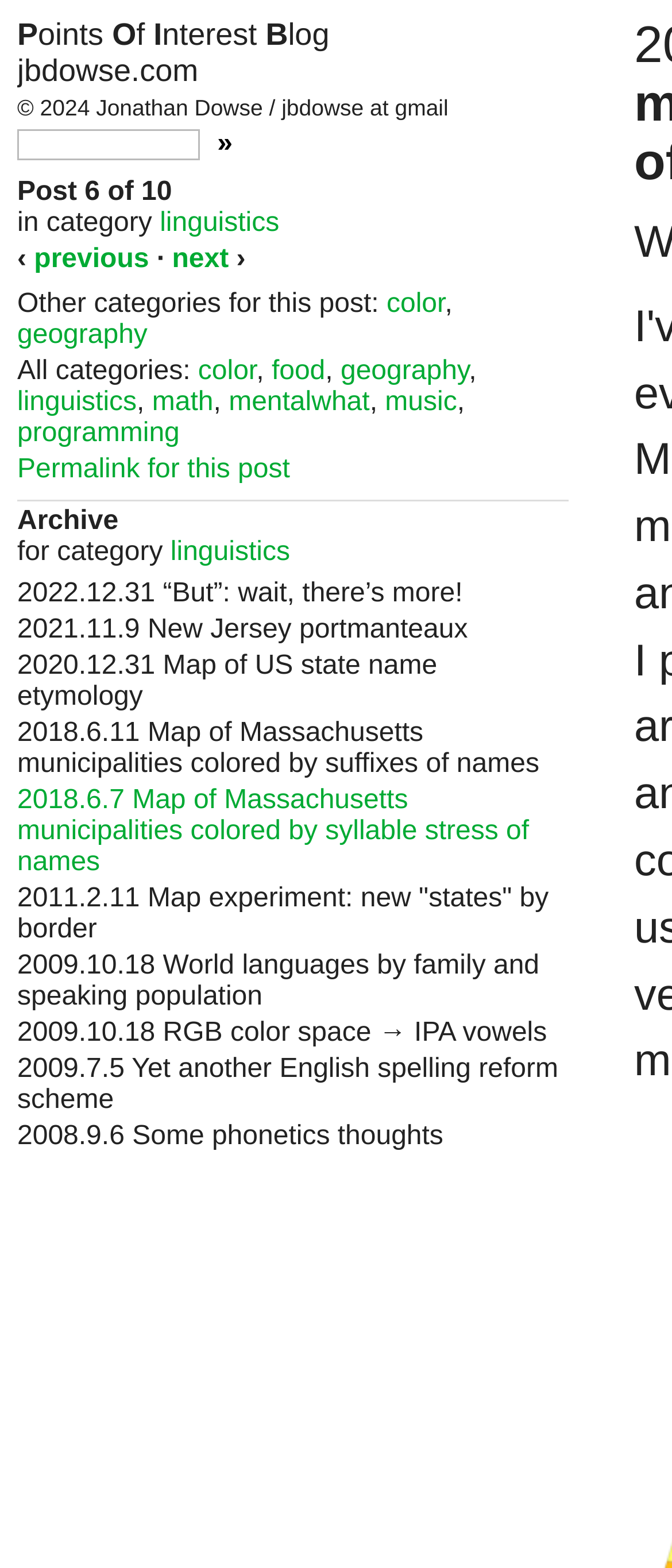What is the category of the current post?
Look at the image and construct a detailed response to the question.

I found the answer by looking at the text 'in category' followed by a link with the text 'linguistics'. This suggests that the current post belongs to the 'linguistics' category.